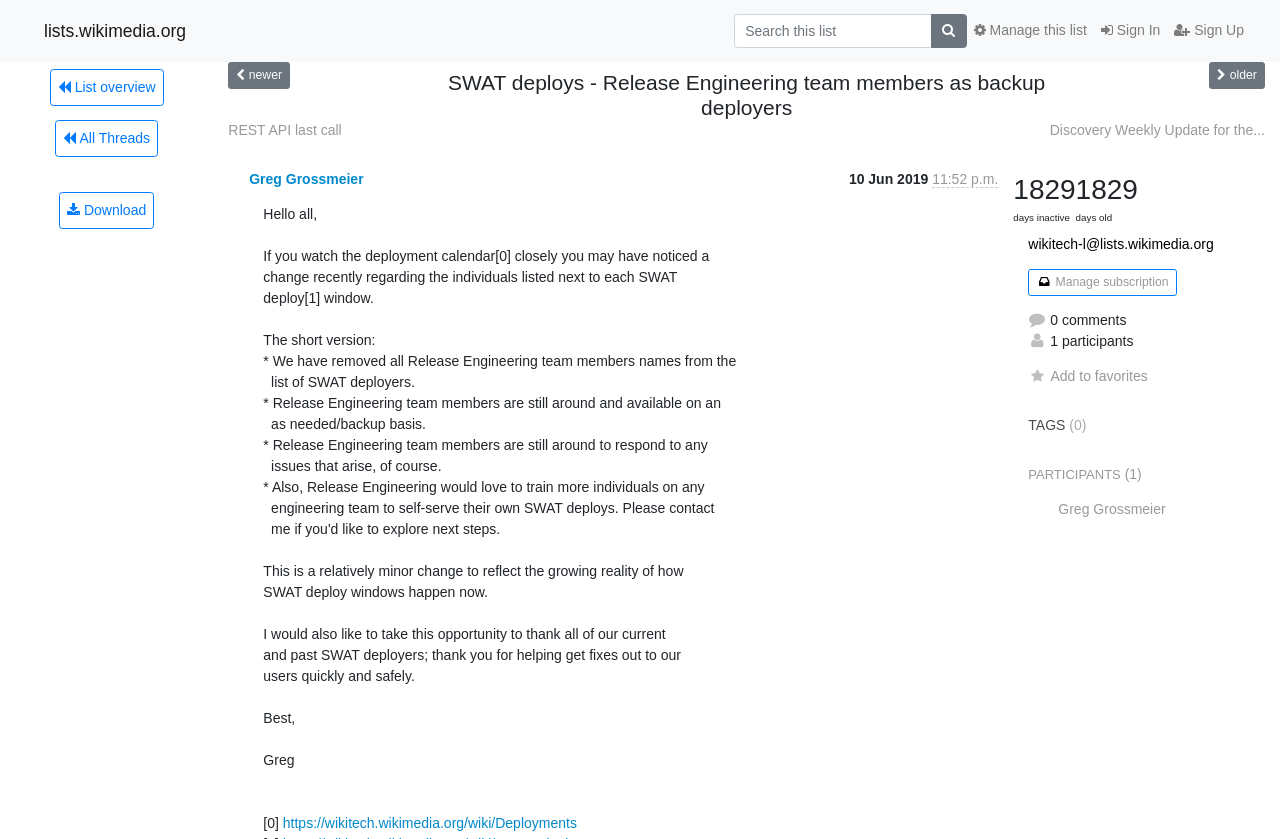Identify the bounding box coordinates of the area that should be clicked in order to complete the given instruction: "Add to favorites". The bounding box coordinates should be four float numbers between 0 and 1, i.e., [left, top, right, bottom].

[0.803, 0.439, 0.897, 0.458]